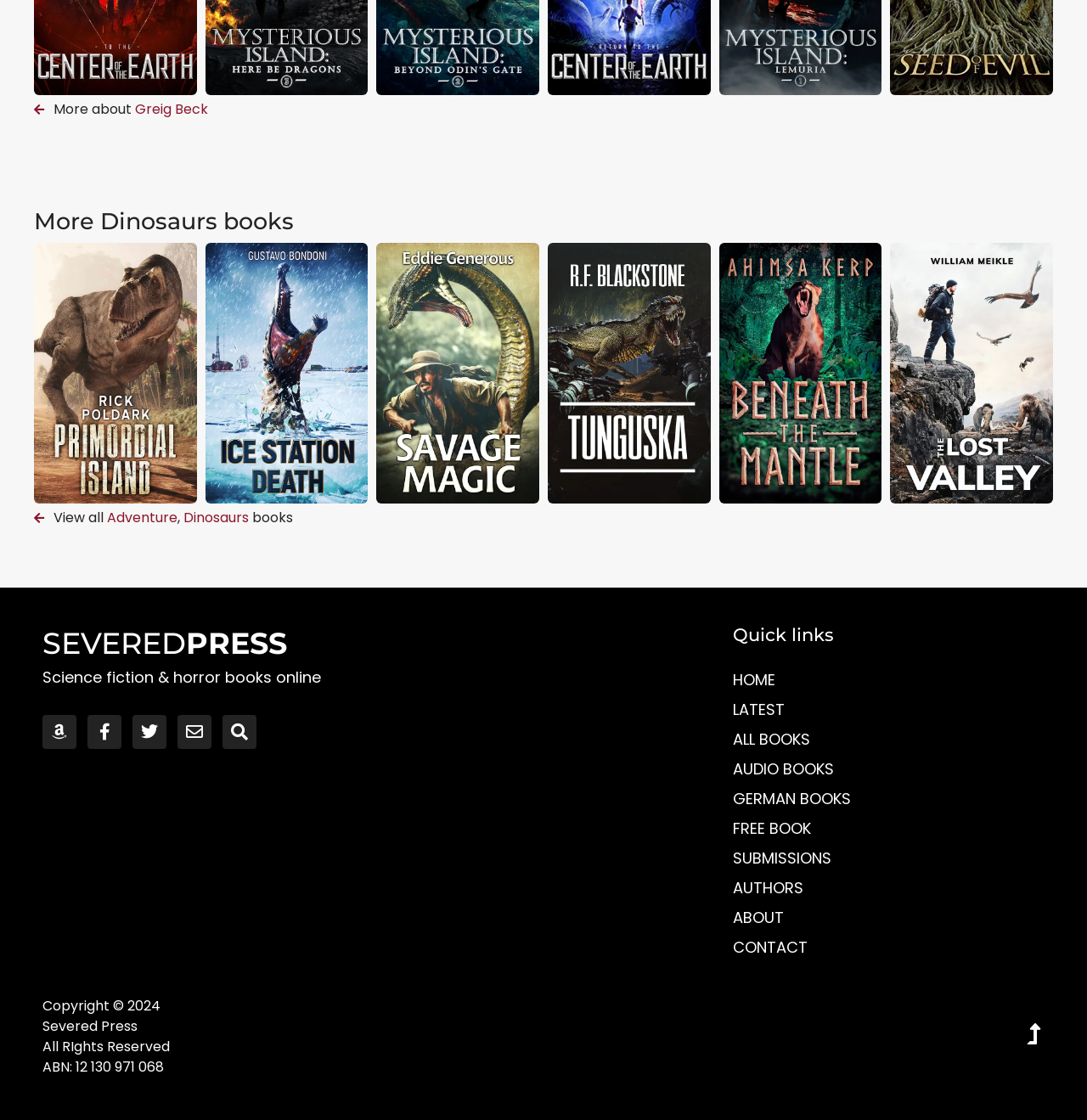Please find the bounding box coordinates of the clickable region needed to complete the following instruction: "Follow Severed Press on Facebook". The bounding box coordinates must consist of four float numbers between 0 and 1, i.e., [left, top, right, bottom].

[0.08, 0.639, 0.112, 0.669]